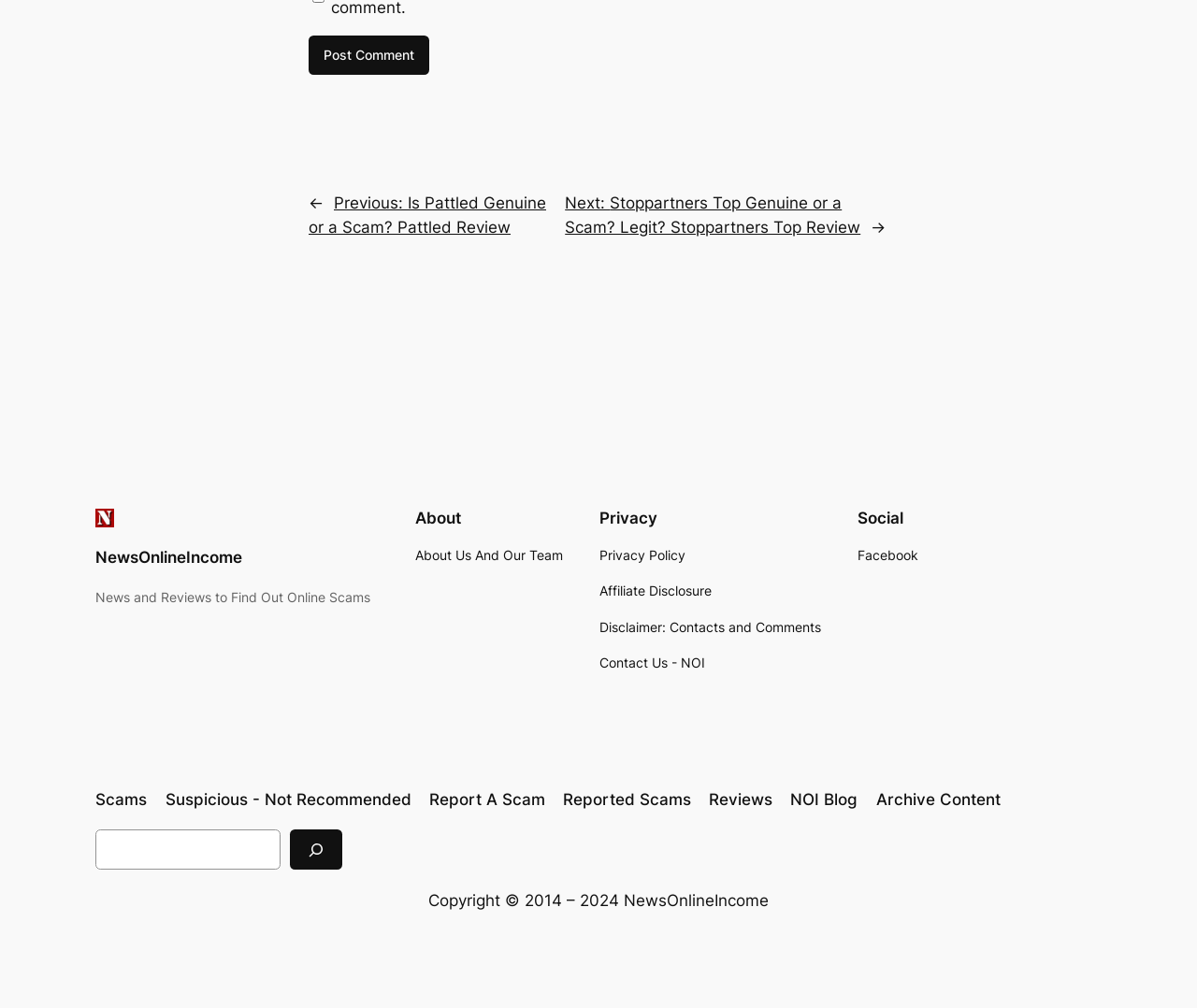Find the bounding box coordinates of the element's region that should be clicked in order to follow the given instruction: "Click the 'Post Comment' button". The coordinates should consist of four float numbers between 0 and 1, i.e., [left, top, right, bottom].

[0.258, 0.036, 0.359, 0.074]